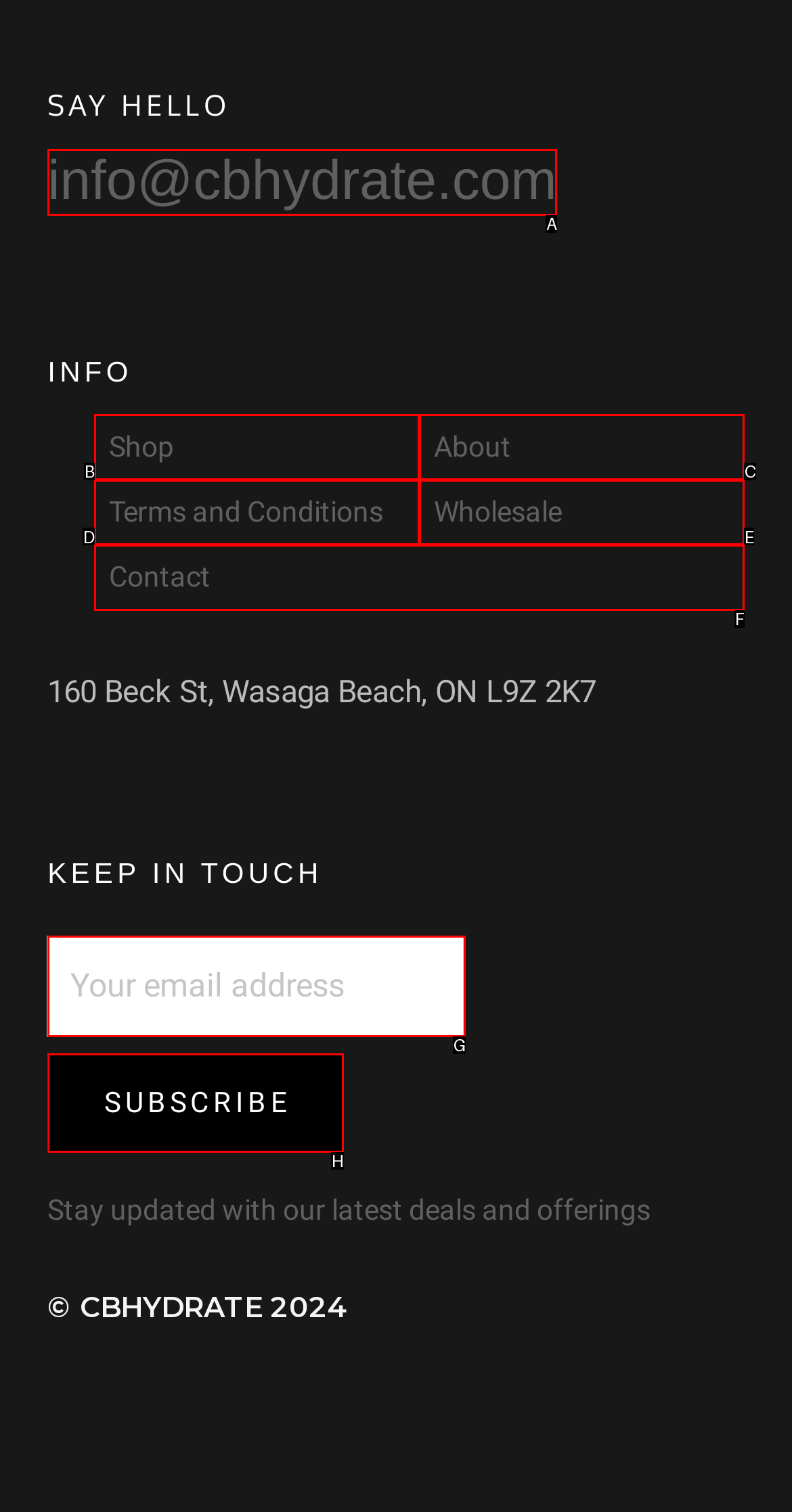Indicate the letter of the UI element that should be clicked to accomplish the task: Click the 'Subscribe' button. Answer with the letter only.

H